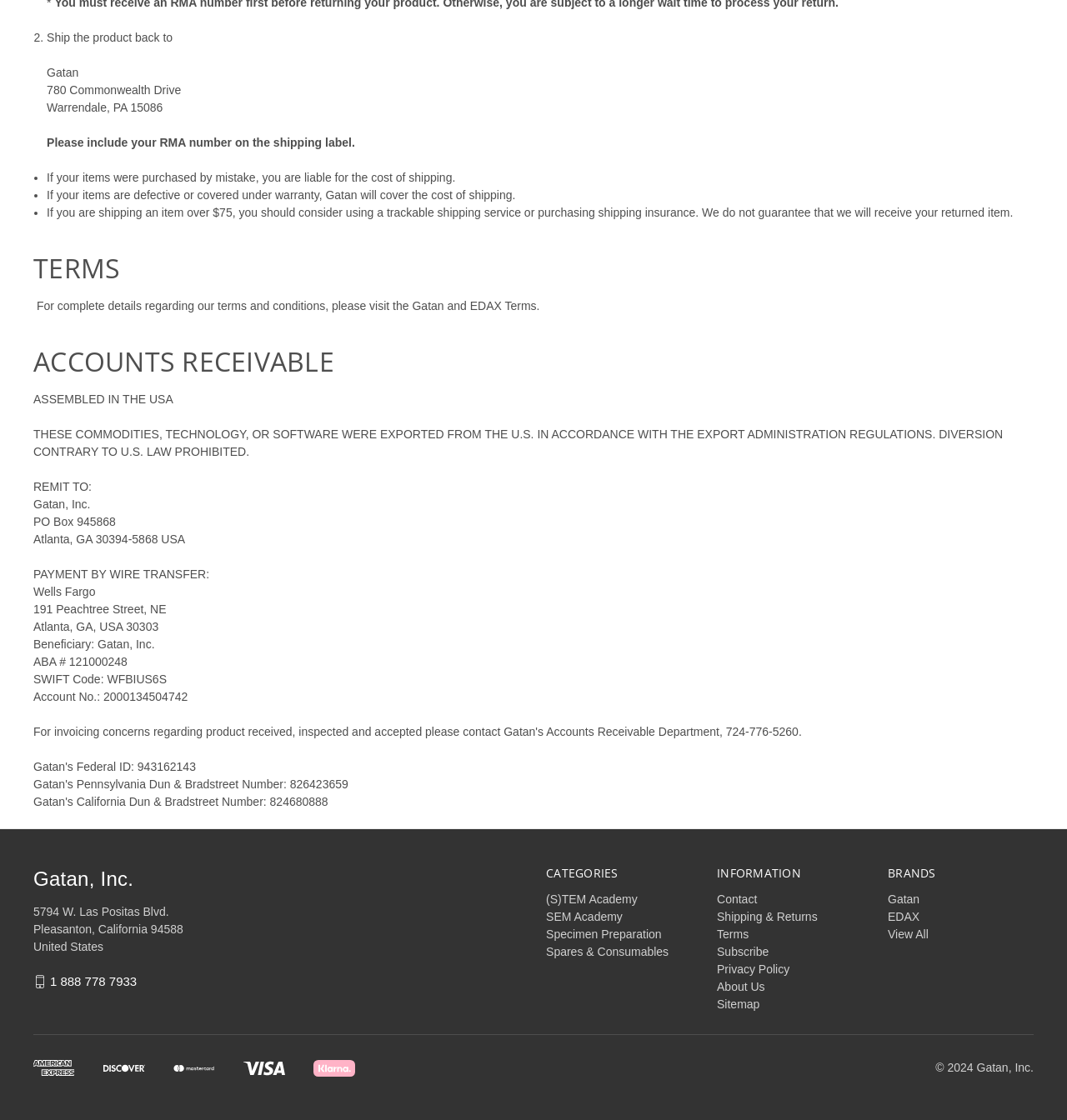Bounding box coordinates are specified in the format (top-left x, top-left y, bottom-right x, bottom-right y). All values are floating point numbers bounded between 0 and 1. Please provide the bounding box coordinate of the region this sentence describes: (S)TEM Academy

[0.512, 0.797, 0.597, 0.809]